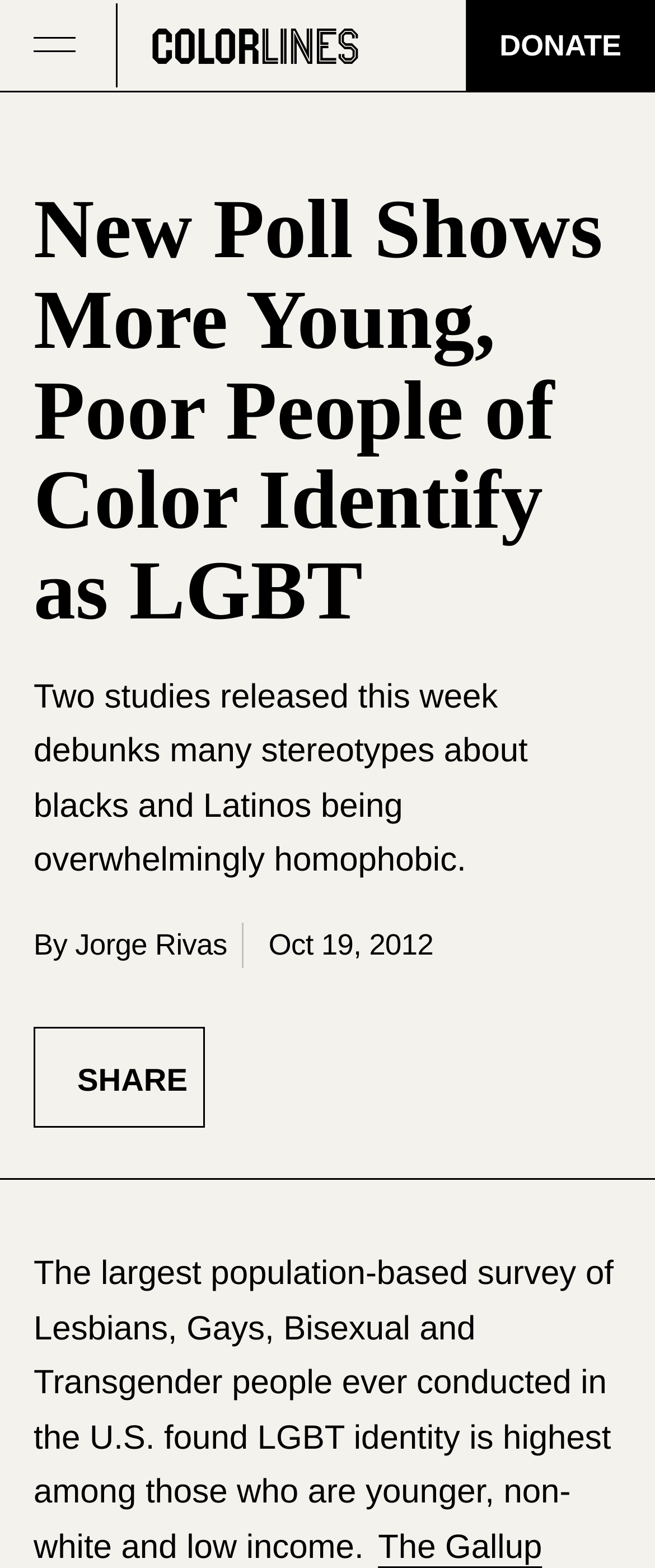Based on what you see in the screenshot, provide a thorough answer to this question: What is the author of this article?

I found the author's name by looking at the text element that appears below the main heading, which says 'By Jorge Rivas'.